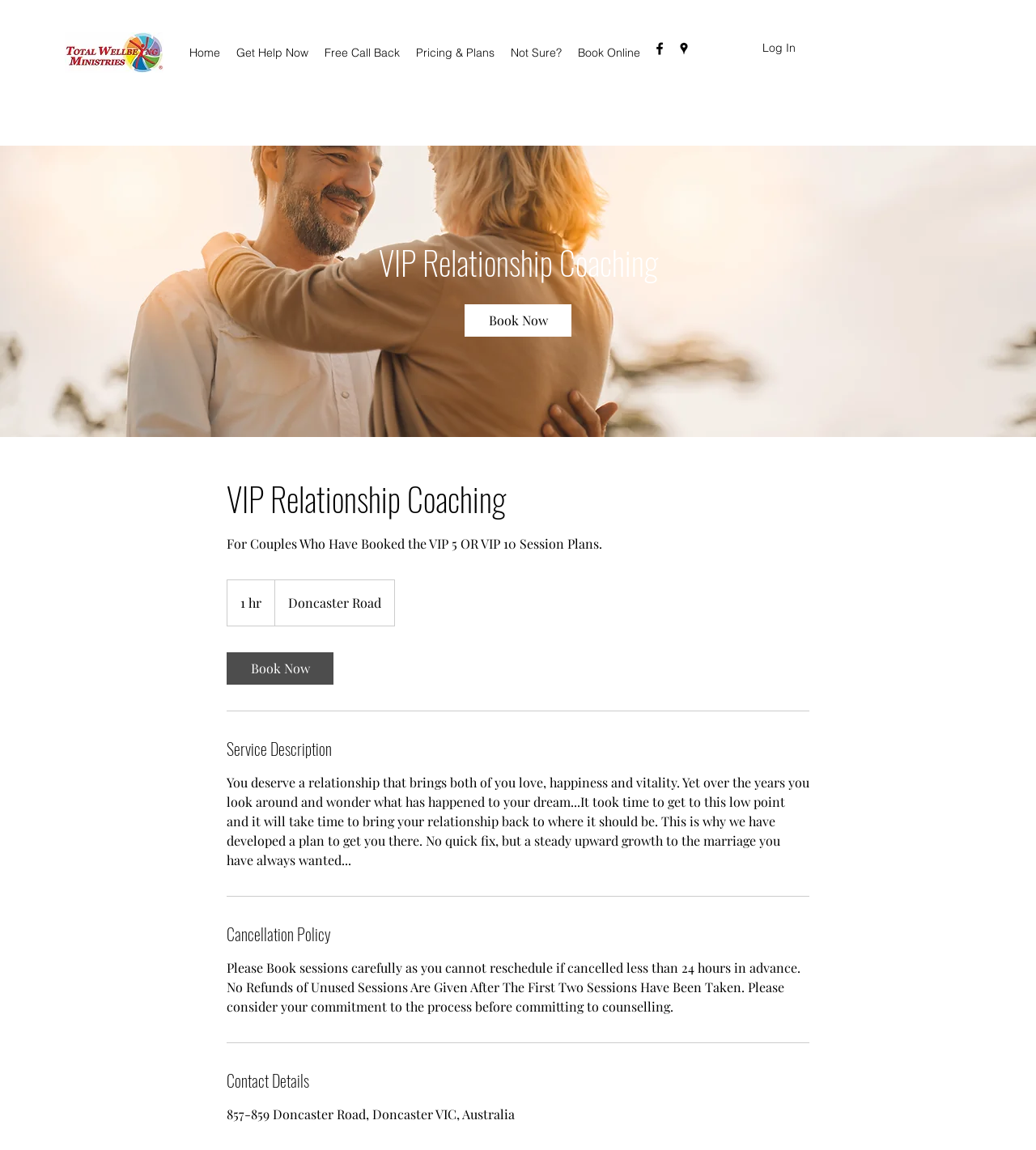Extract the main heading from the webpage content.

VIP Relationship Coaching